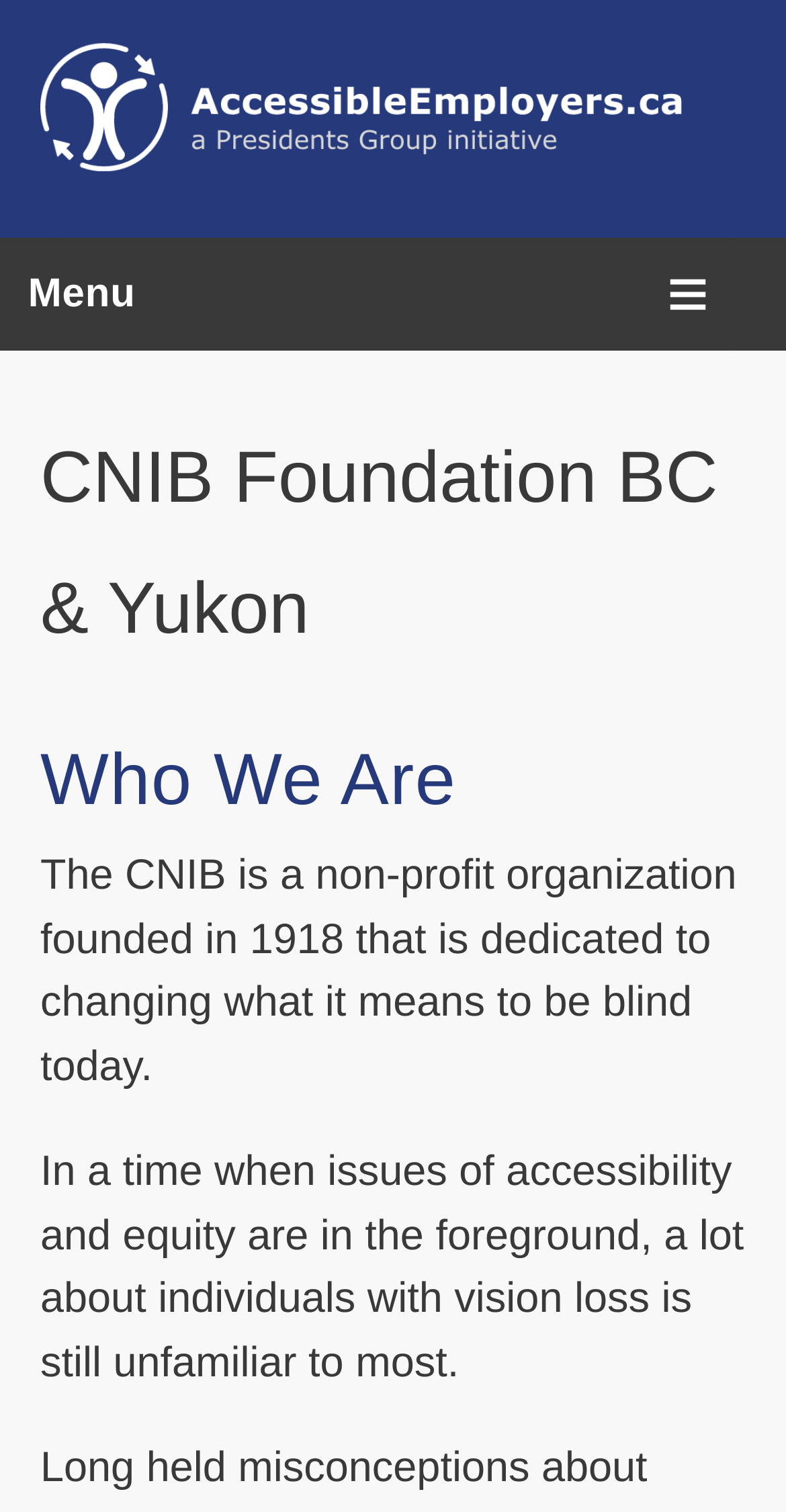Describe all the key features of the webpage in detail.

The webpage is about the CNIB Foundation BC & Yukon, a non-profit organization dedicated to changing what it means to be blind today. At the top of the page, there is a link to AccessibleEmployers.ca, taking up most of the width. Below this link, there is a primary navigation menu with a button labeled "Menu ≡" on the left side, which can be expanded to access the site's navigation.

To the right of the navigation menu, there are two headings: "CNIB Foundation BC & Yukon" and "Who We Are". Below these headings, there are two paragraphs of text. The first paragraph describes the organization, stating that it is a non-profit founded in 1918, dedicated to changing what it means to be blind today. The second paragraph highlights the importance of accessibility and equity, mentioning that many people are still unfamiliar with issues related to vision loss.